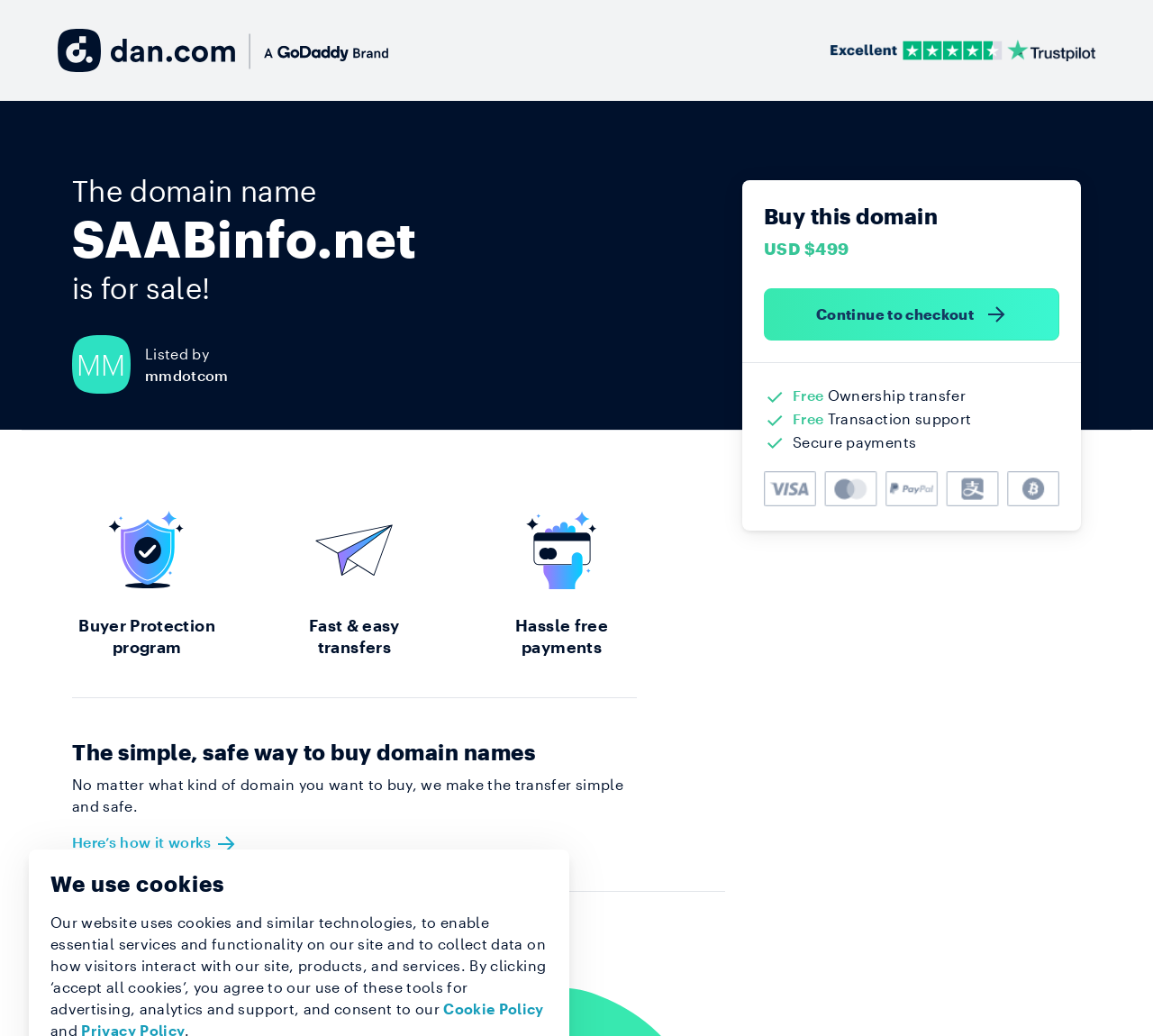What is the price of the domain?
Please give a detailed and thorough answer to the question, covering all relevant points.

The price of the domain is mentioned in the section 'Buy this domain' as 'USD $499'.